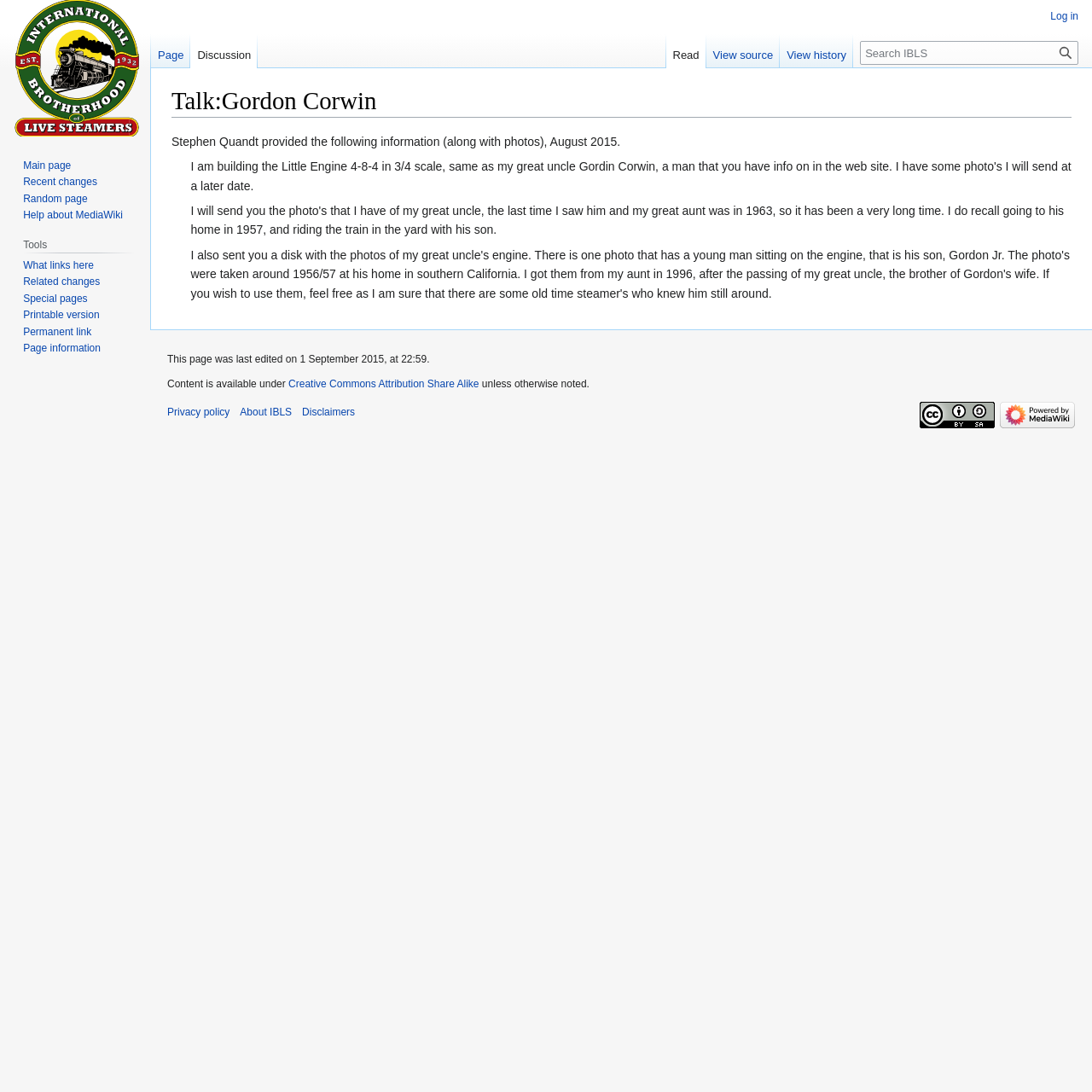When was the webpage last edited?
Please answer the question as detailed as possible.

The webpage has a static text 'This page was last edited on 1 September 2015, at 22:59.' which provides the information about the last edit date.